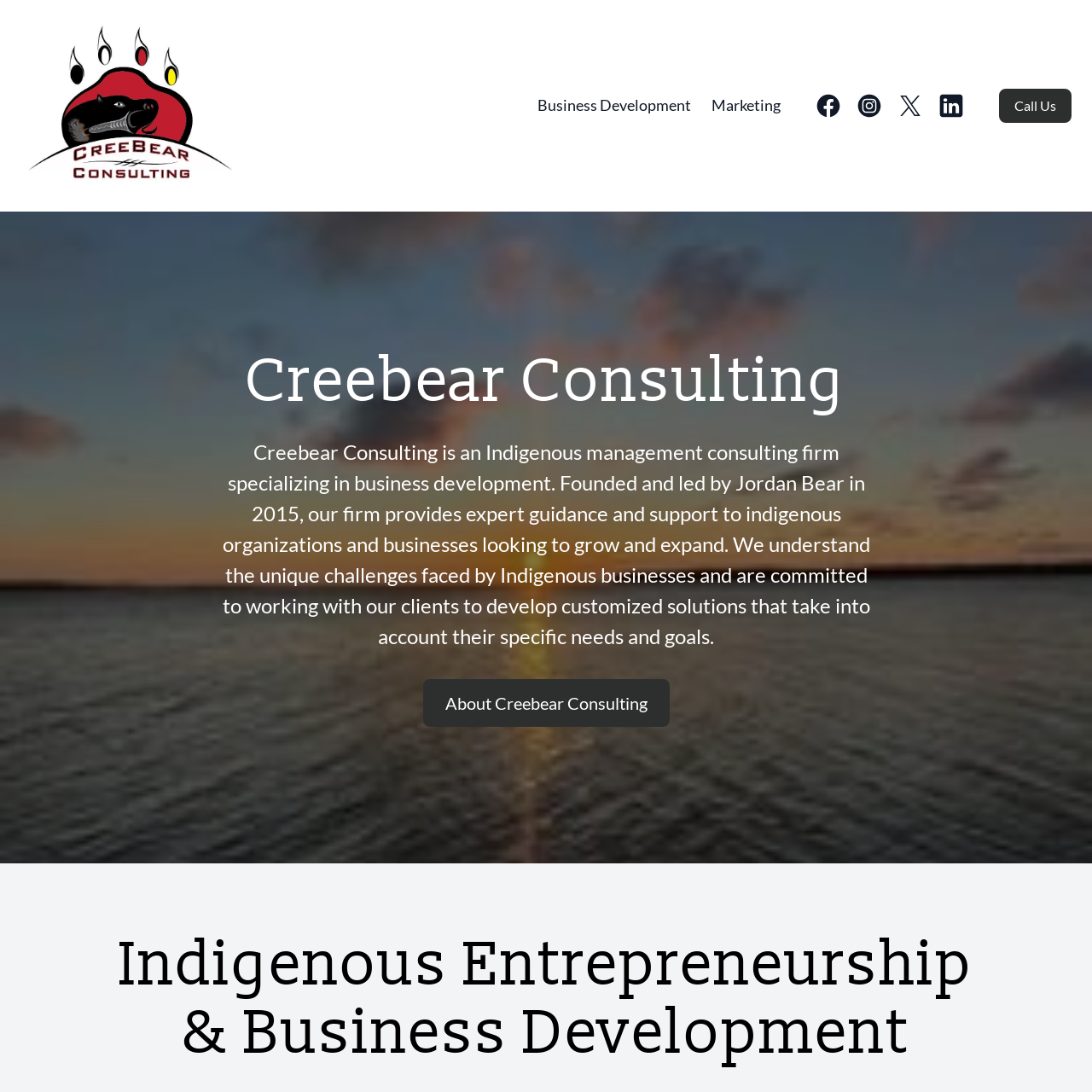Using the provided element description "Business Development", determine the bounding box coordinates of the UI element.

[0.492, 0.08, 0.633, 0.112]